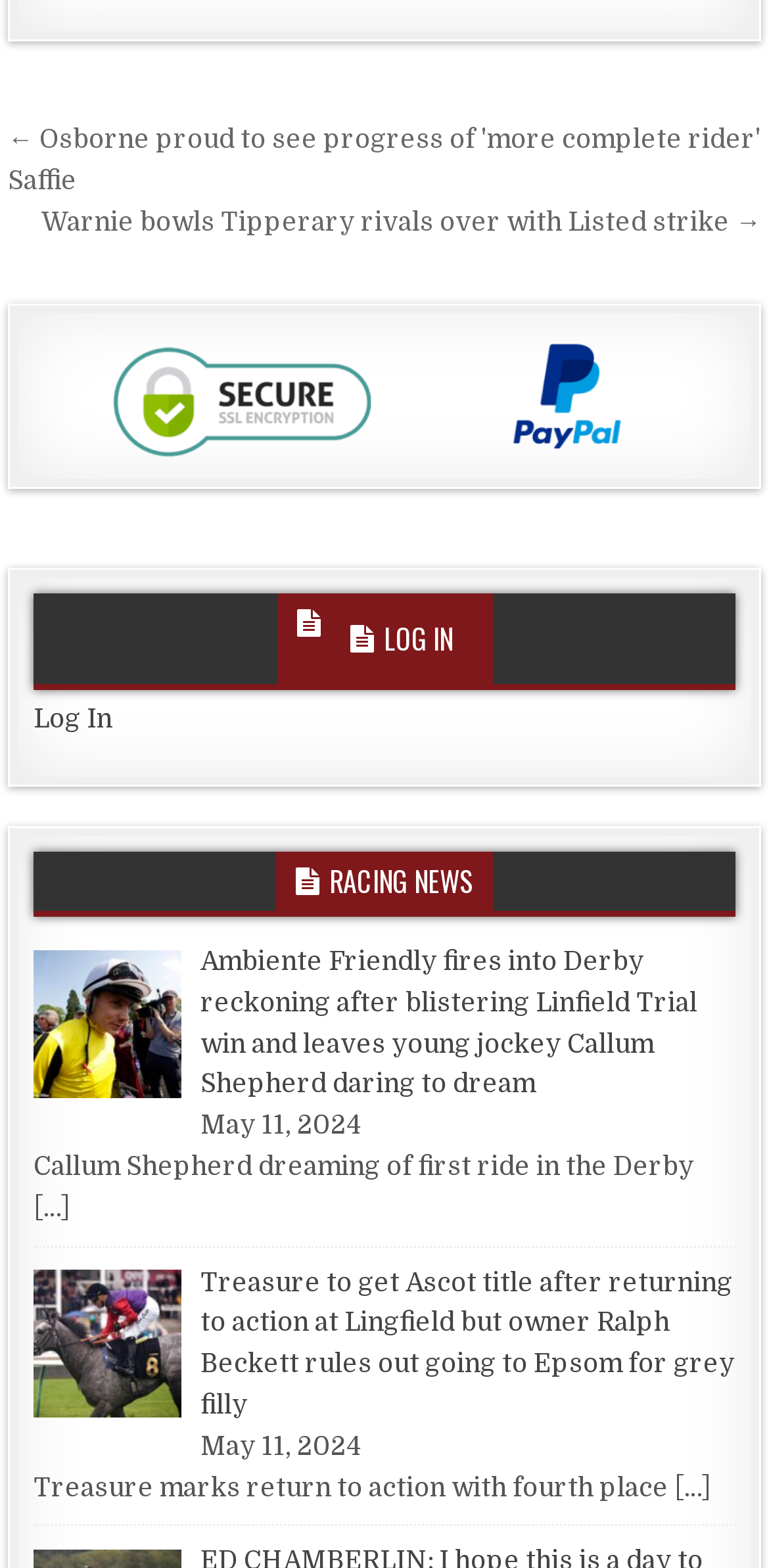How many news articles are displayed?
Using the details shown in the screenshot, provide a comprehensive answer to the question.

I counted the number of news articles with titles and descriptions, which are 'Ambiente Friendly fires into Derby reckoning after blistering Linfield Trial win and leaves young jockey Callum Shepherd daring to dream' and 'Treasure to get Ascot title after returning to action at Lingfield but owner Ralph Beckett rules out going to Epsom for grey filly', so there are 2 news articles displayed.